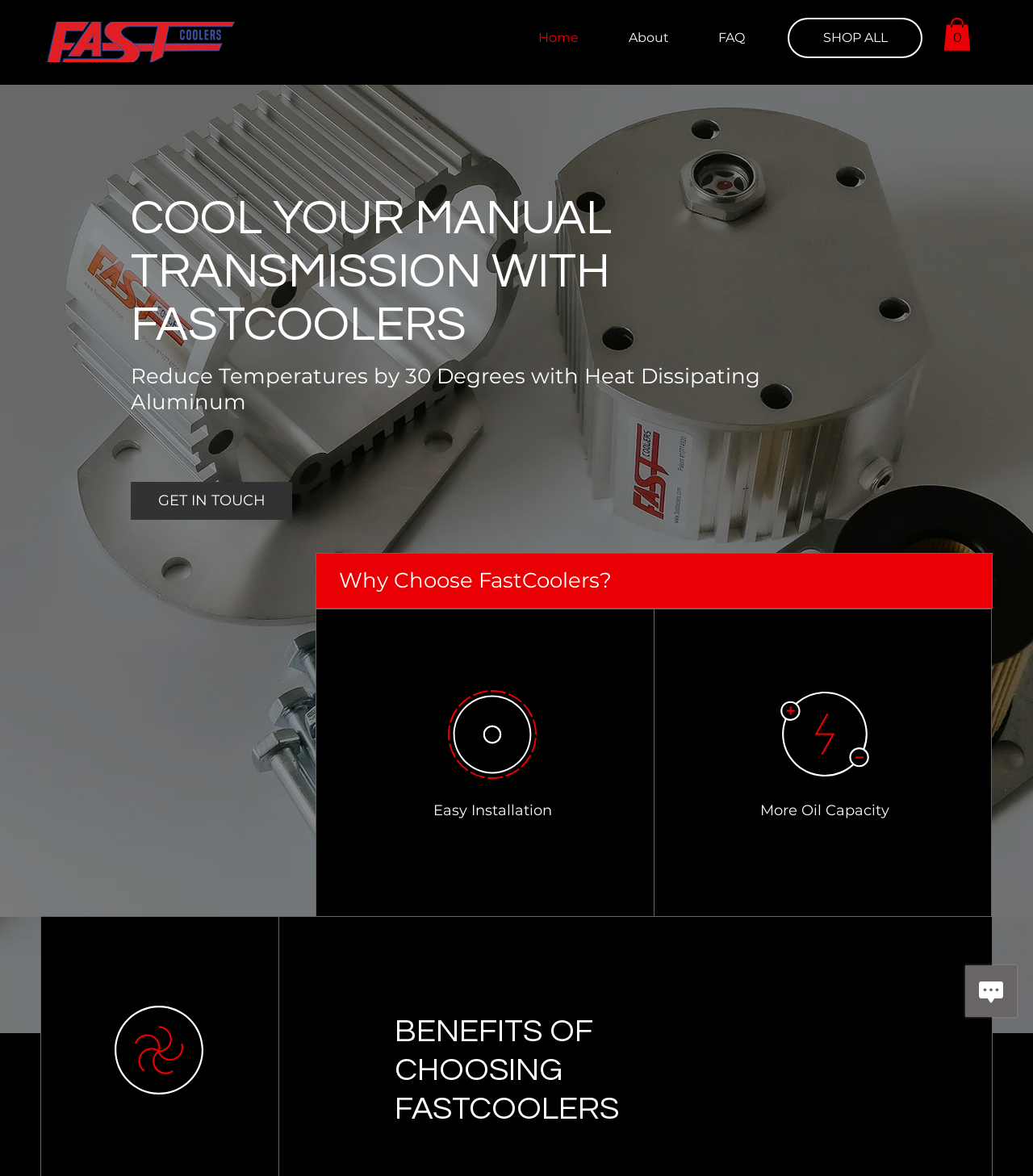Provide an in-depth caption for the contents of the webpage.

The webpage is about FastCoolers, a leading provider of manual transmission cooling solutions. At the top left, there is a logo image of FastCoolers. Below the logo, there is a navigation menu with links to "Home", "About", and "FAQ" pages. To the right of the navigation menu, there is a "SHOP ALL" link. Next to it, there is a cart button with an icon, indicating that it has 0 items.

Below the top navigation bar, there is a large background image that spans the entire width of the page. On top of the background image, there is a heading that reads "COOL YOUR MANUAL TRANSMISSION WITH FASTCOOLERS". Below the heading, there is a paragraph of text that describes the benefits of using FastCoolers, including reducing temperatures by 30 degrees with heat dissipating aluminum.

To the right of the paragraph, there is a "GET IN TOUCH" link. Below the paragraph, there is a heading that reads "Why Choose FastCoolers?". Under this heading, there are three columns of text, each highlighting a benefit of choosing FastCoolers, including more oil capacity, easy installation, and better heat dissipation.

At the bottom of the page, there is a large image that spans the entire width of the page. On top of the image, there is a heading that reads "BENEFITS OF CHOOSING FASTCOOLERS". Below the heading, there is a "LEARN MORE" link. Finally, at the bottom right corner of the page, there is a Wix Chat iframe.